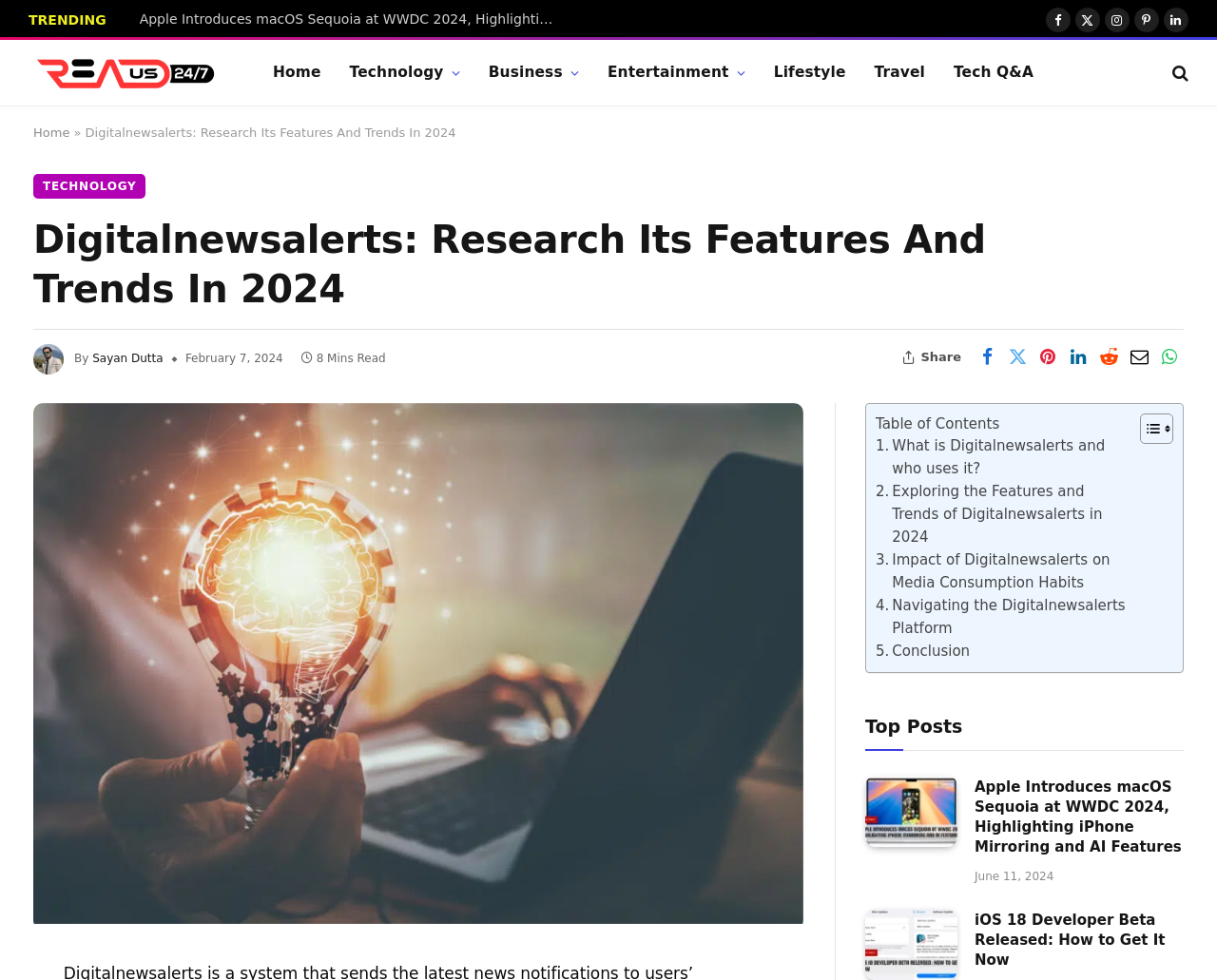How many social media links are present in the top-right corner of the webpage?
Please use the image to deliver a detailed and complete answer.

I observed the top-right corner of the webpage and found links to Facebook, Twitter, Instagram, Pinterest, LinkedIn, and another unknown social media platform, which makes a total of 6 social media links.